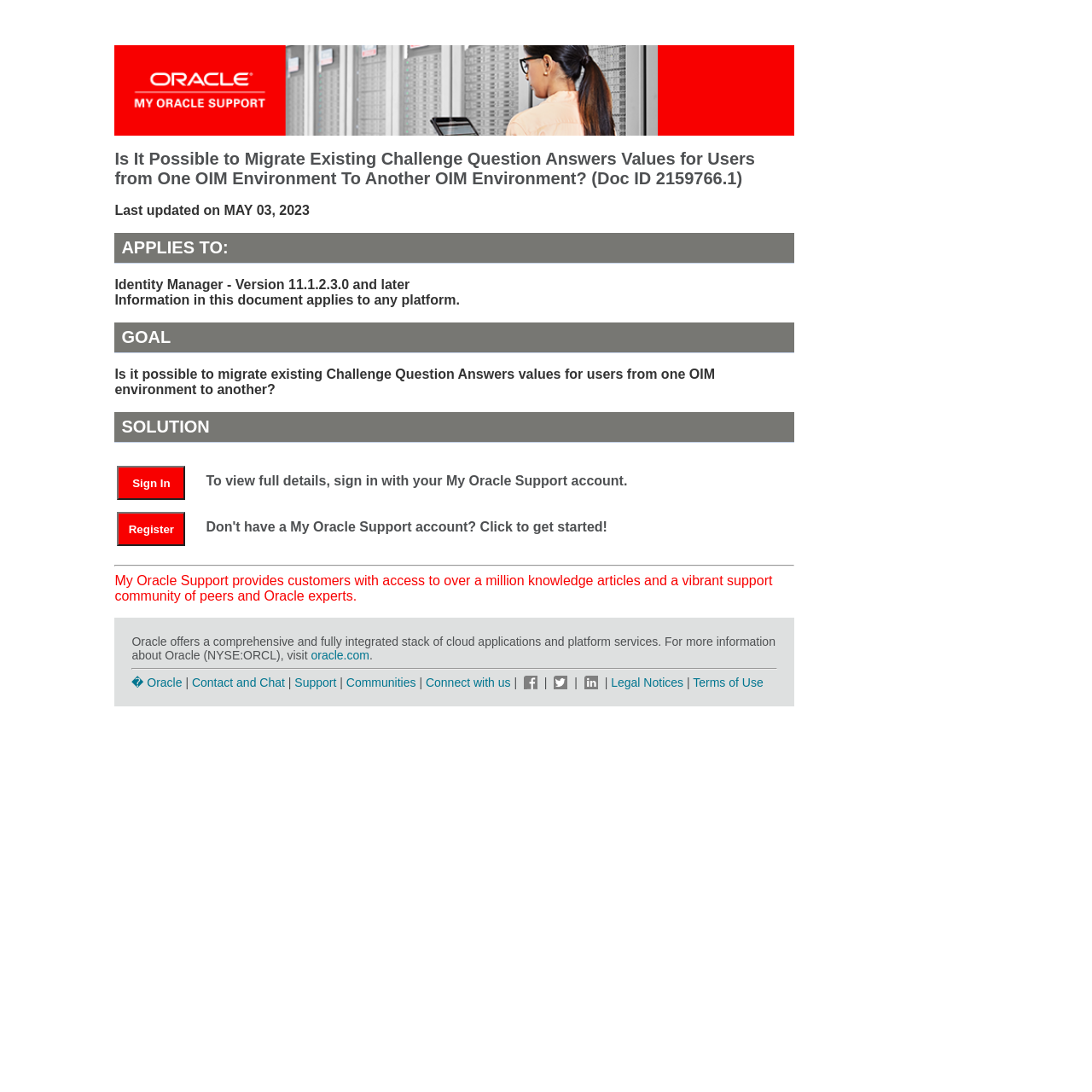What is the goal of this article?
Please provide a single word or phrase in response based on the screenshot.

Migrate Challenge Question Answers